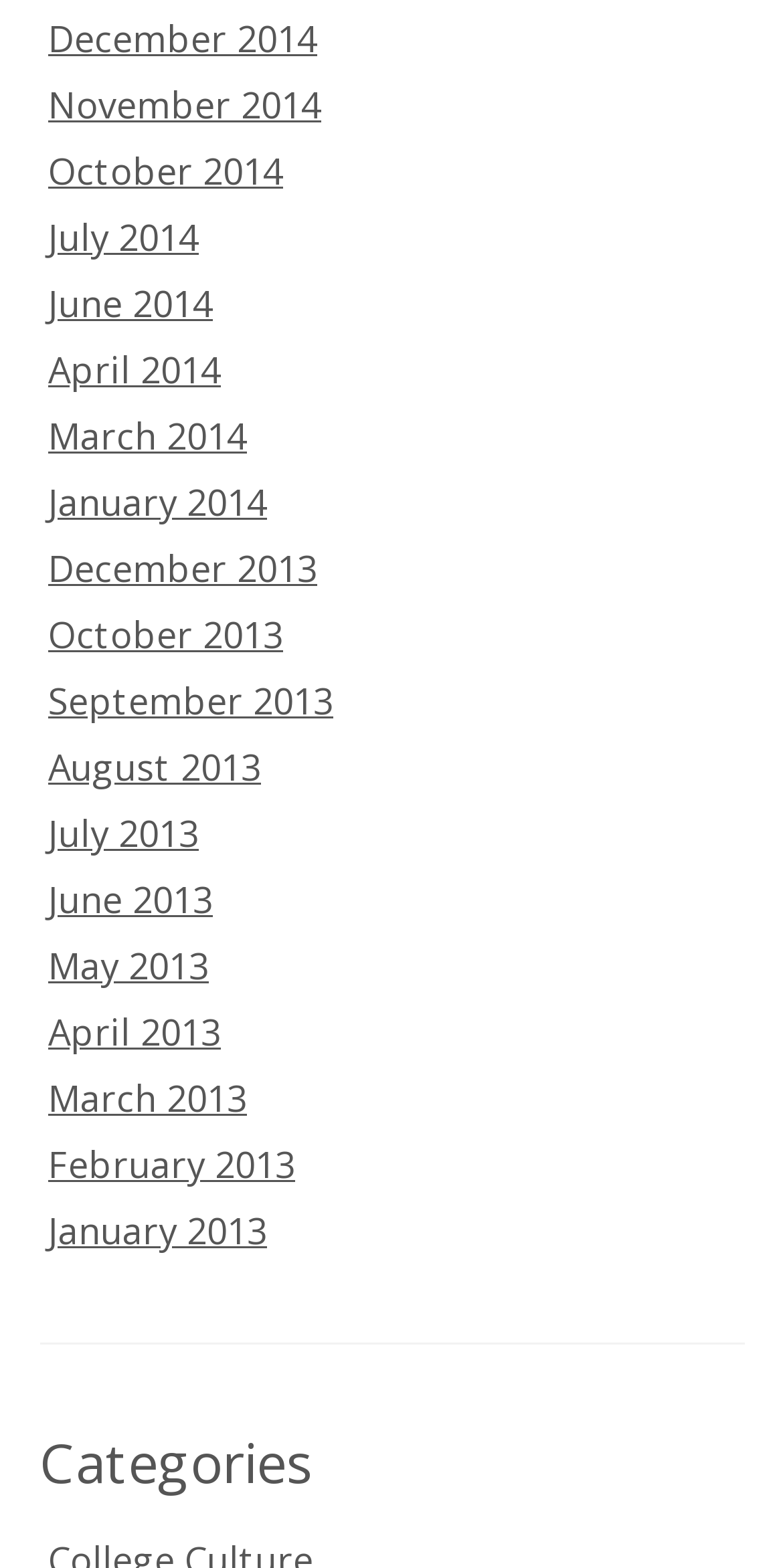Reply to the question with a single word or phrase:
Are the months listed in chronological order?

No